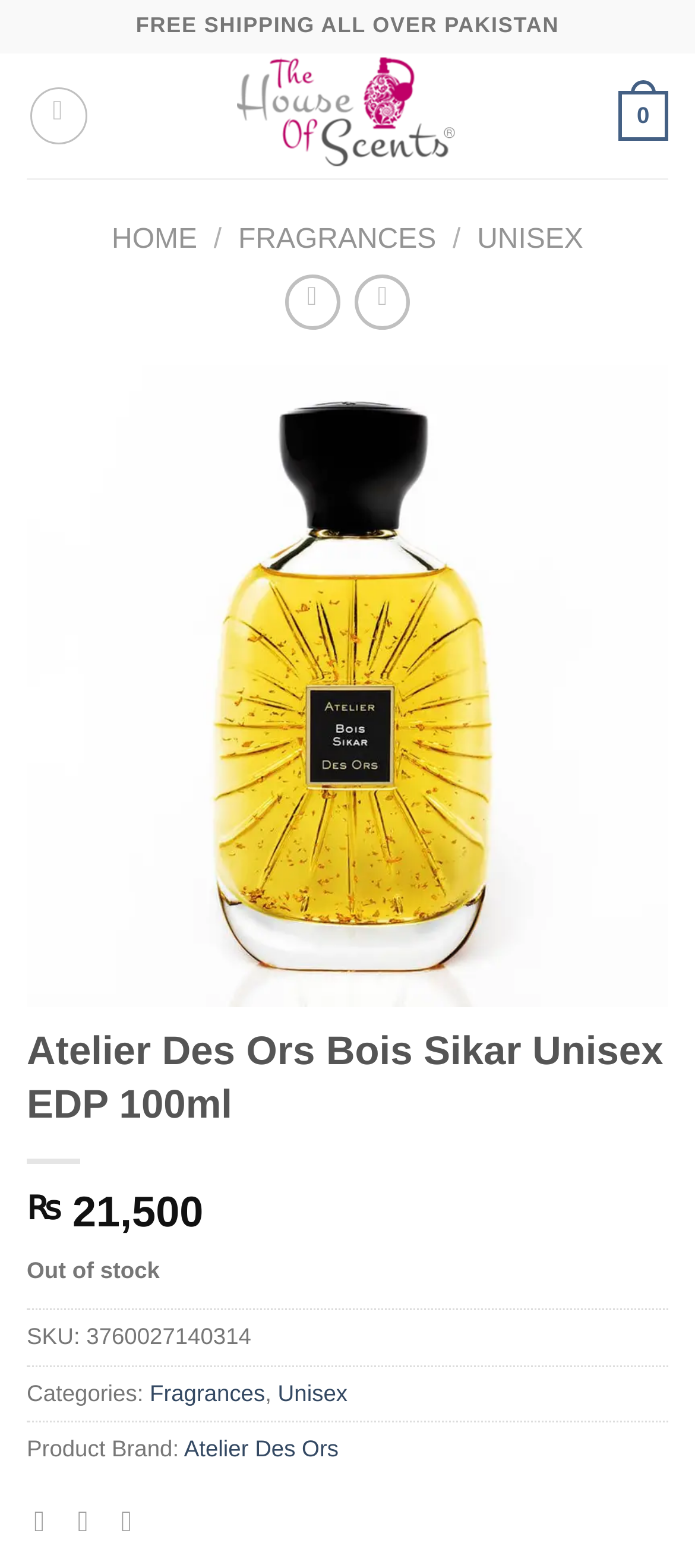Show the bounding box coordinates of the element that should be clicked to complete the task: "Click on the 'HOME' link".

[0.161, 0.143, 0.284, 0.163]